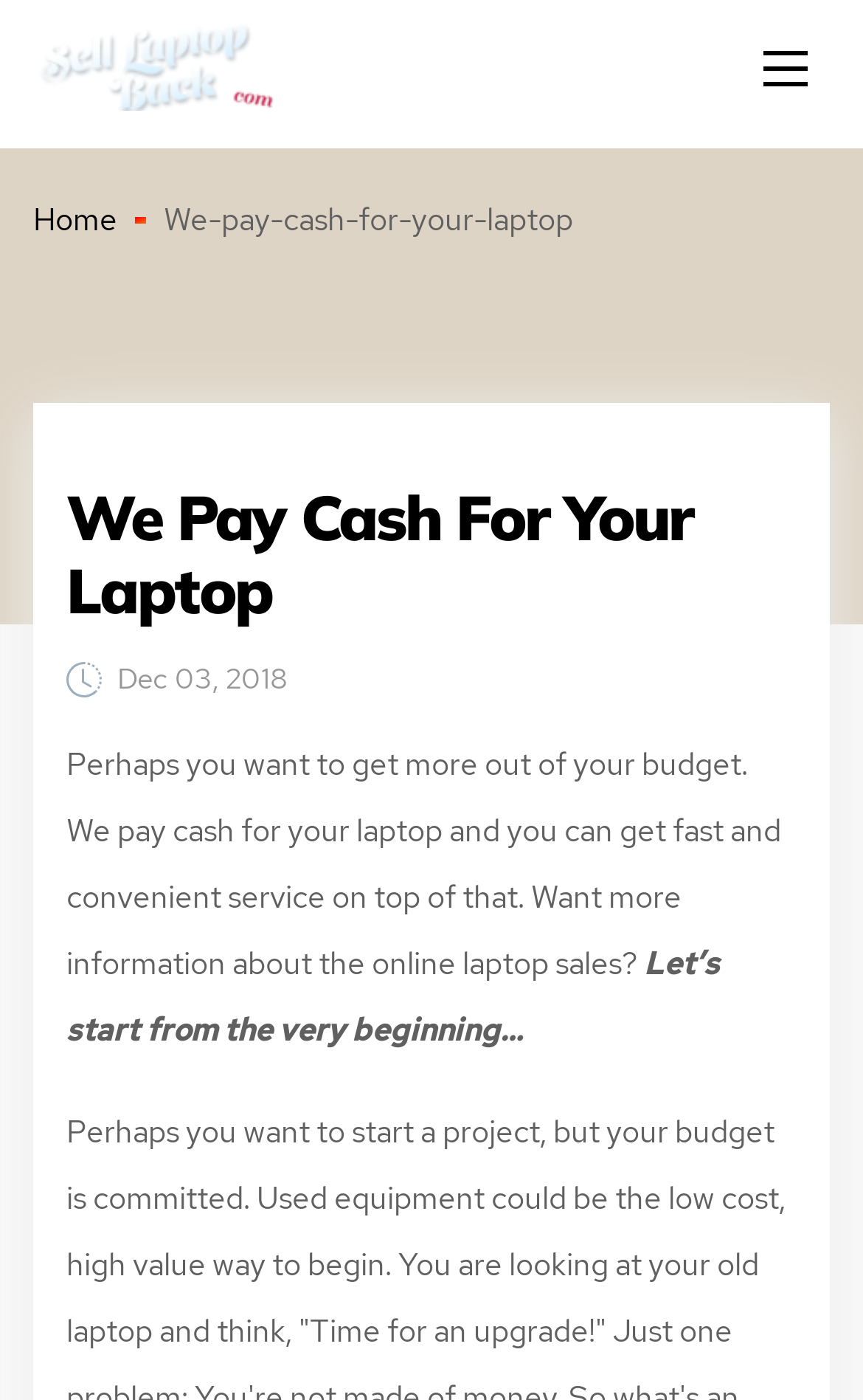Identify the bounding box coordinates for the UI element mentioned here: "aria-label="Mobile menu"". Provide the coordinates as four float values between 0 and 1, i.e., [left, top, right, bottom].

[0.869, 0.021, 0.962, 0.077]